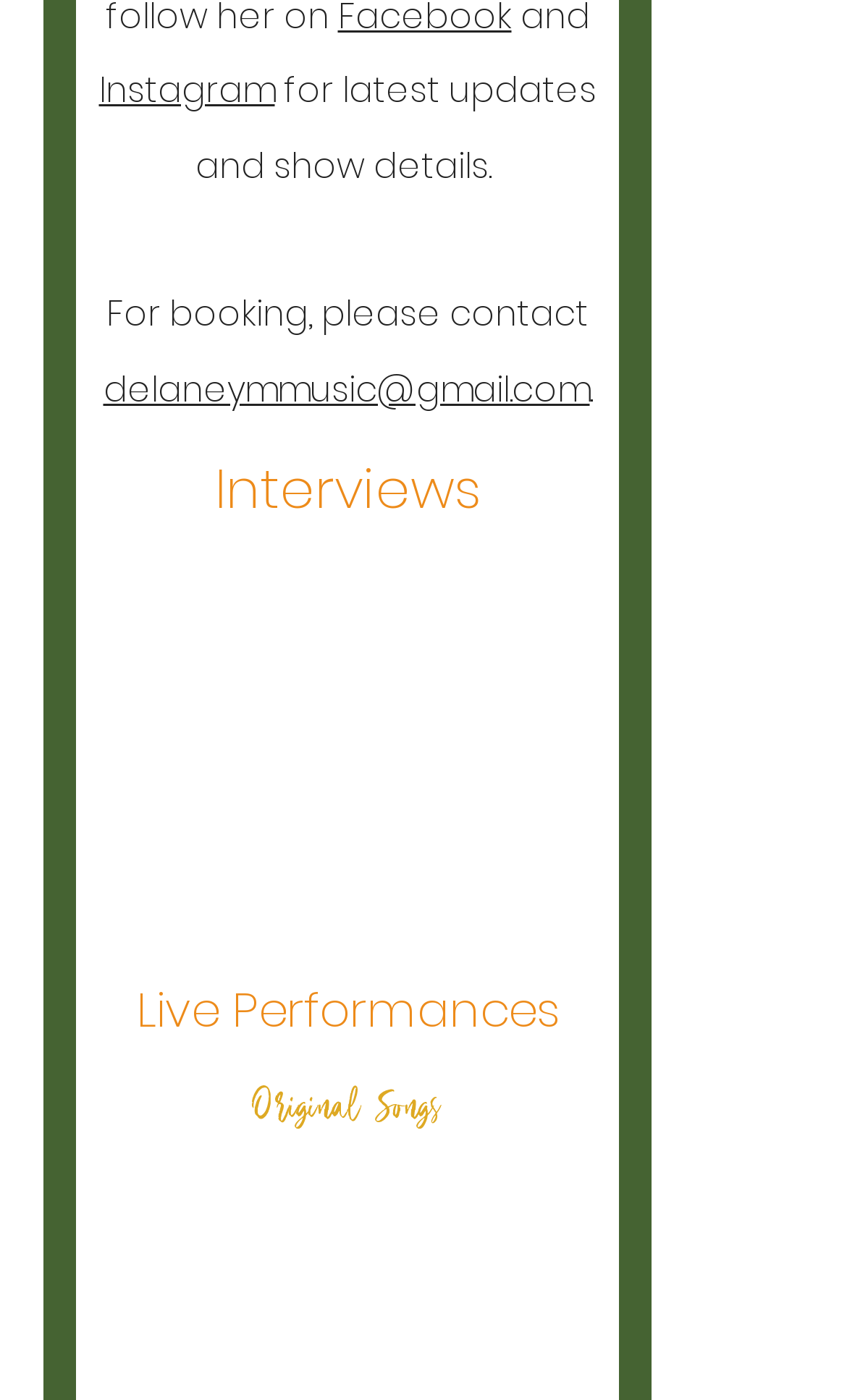Respond to the question below with a single word or phrase:
How many links are there in the top section?

2